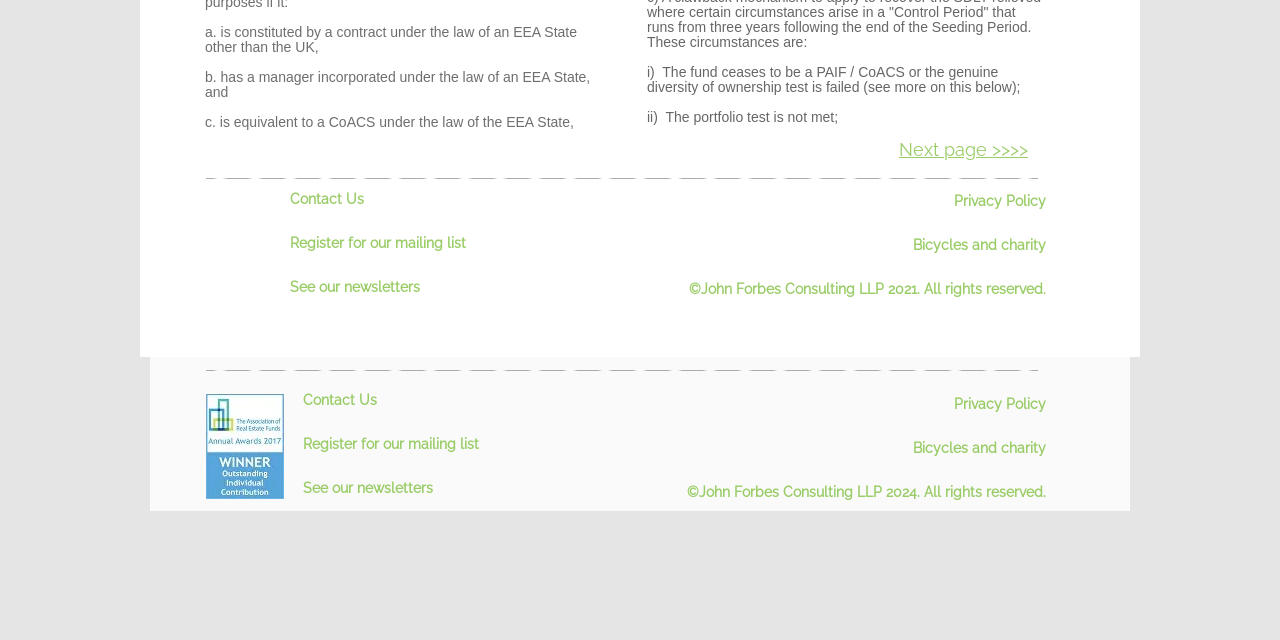Identify the bounding box for the element characterized by the following description: "Contact Us".

[0.237, 0.612, 0.295, 0.638]